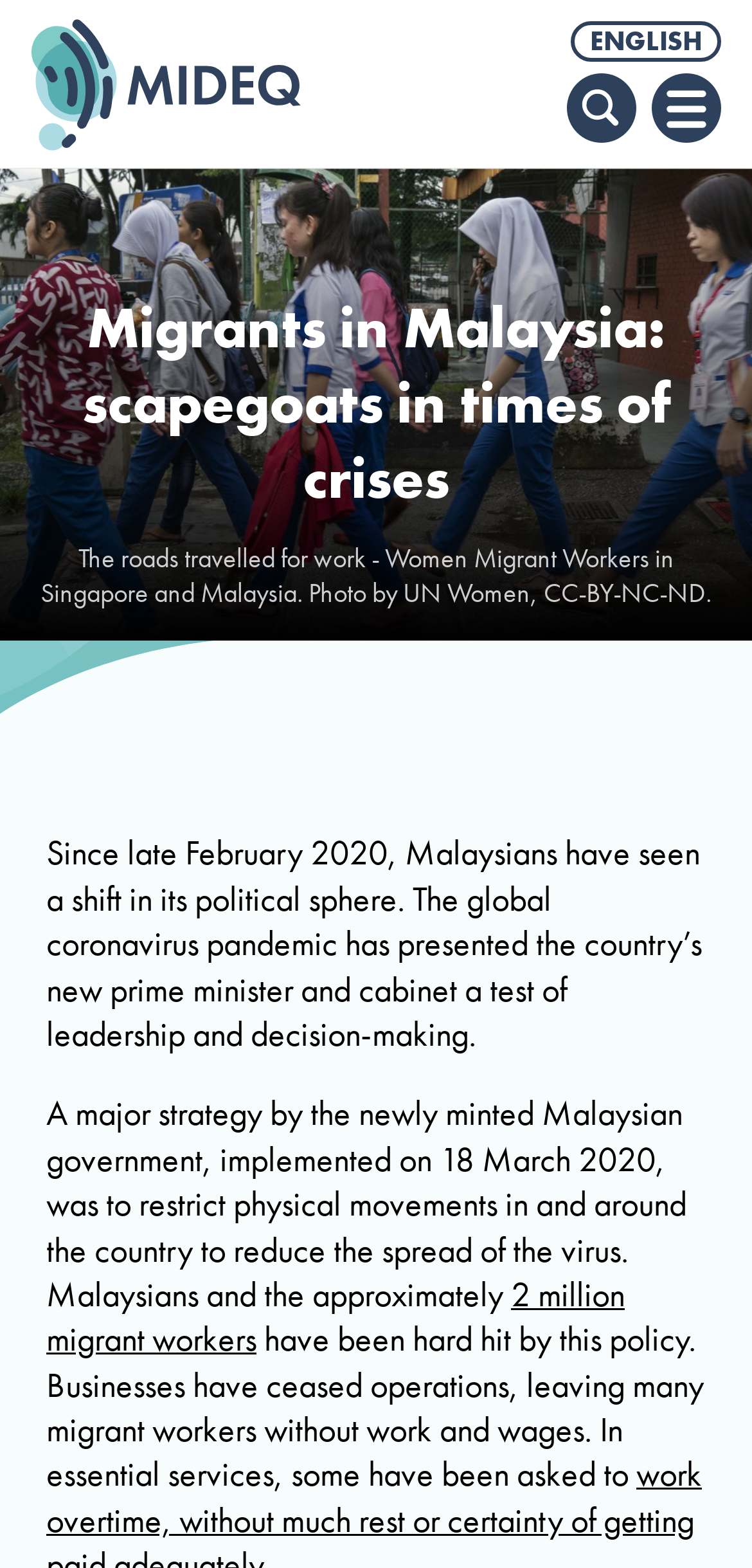What is the language of the webpage?
Using the information presented in the image, please offer a detailed response to the question.

The checkbox labeled 'ENGLISH' suggests that the webpage is available in English, and the content of the webpage is also in English.